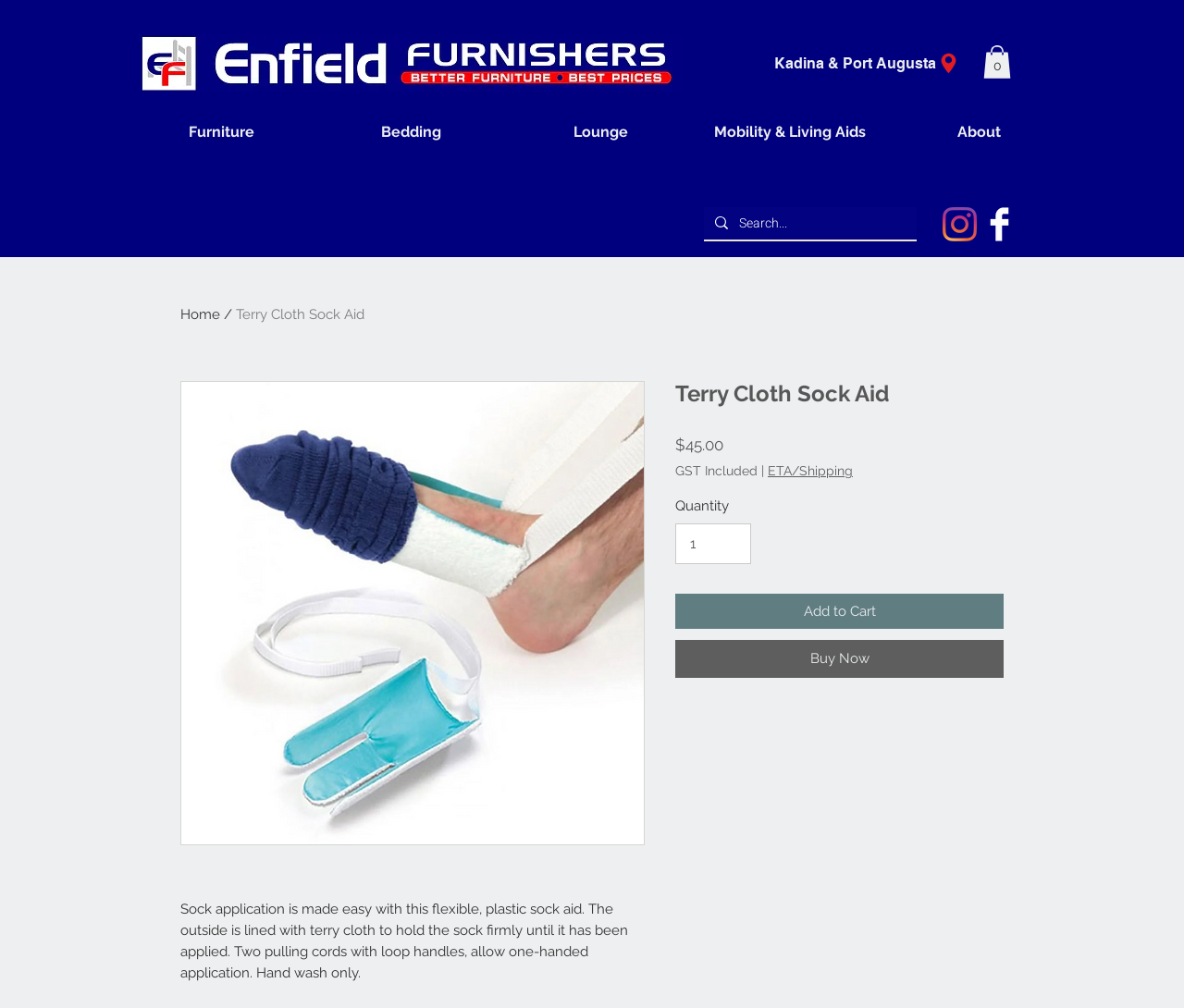What is the price of the Terry Cloth Sock Aid?
Answer with a single word or phrase by referring to the visual content.

$45.00